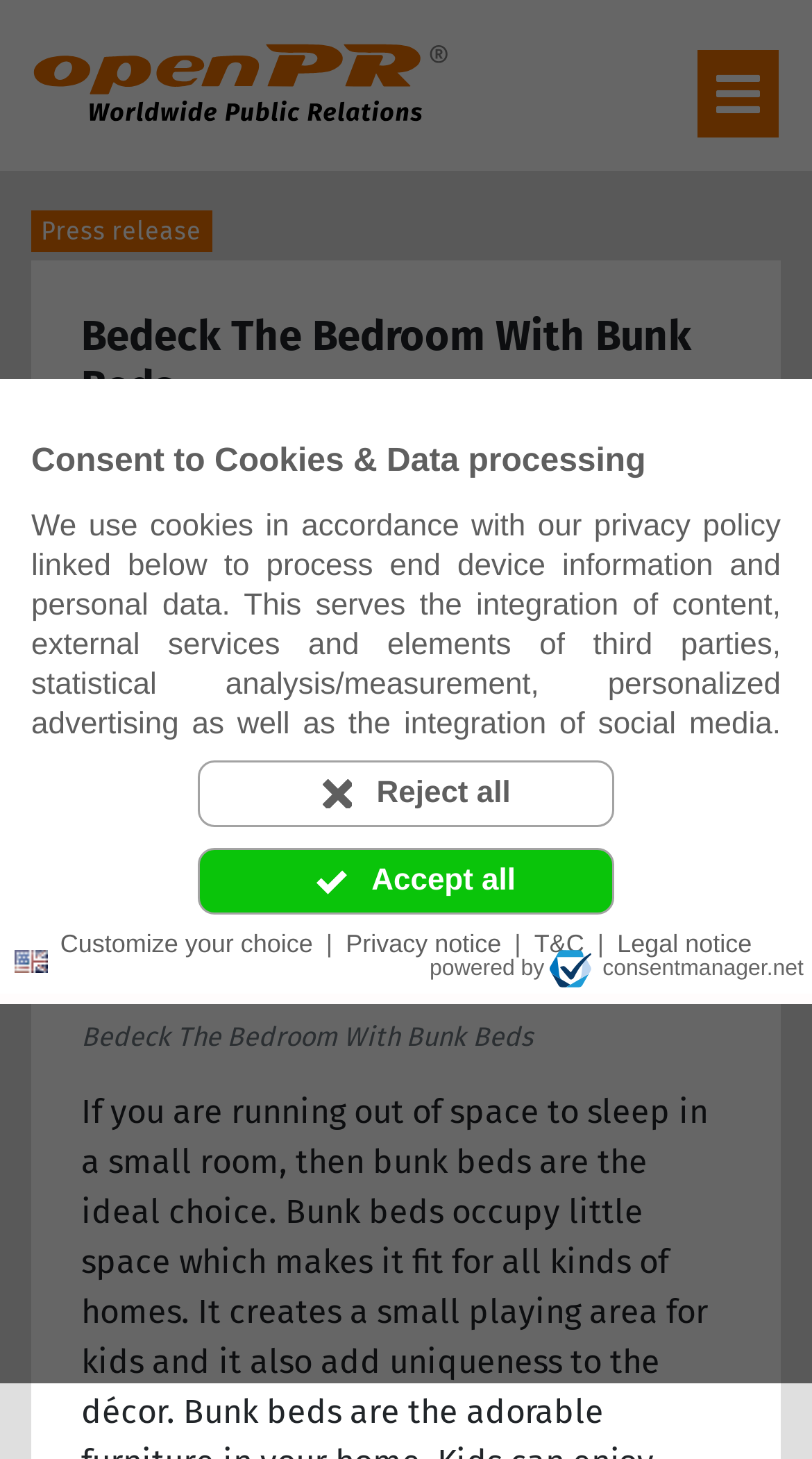Answer the following inquiry with a single word or phrase:
What is the name of the website?

openPR